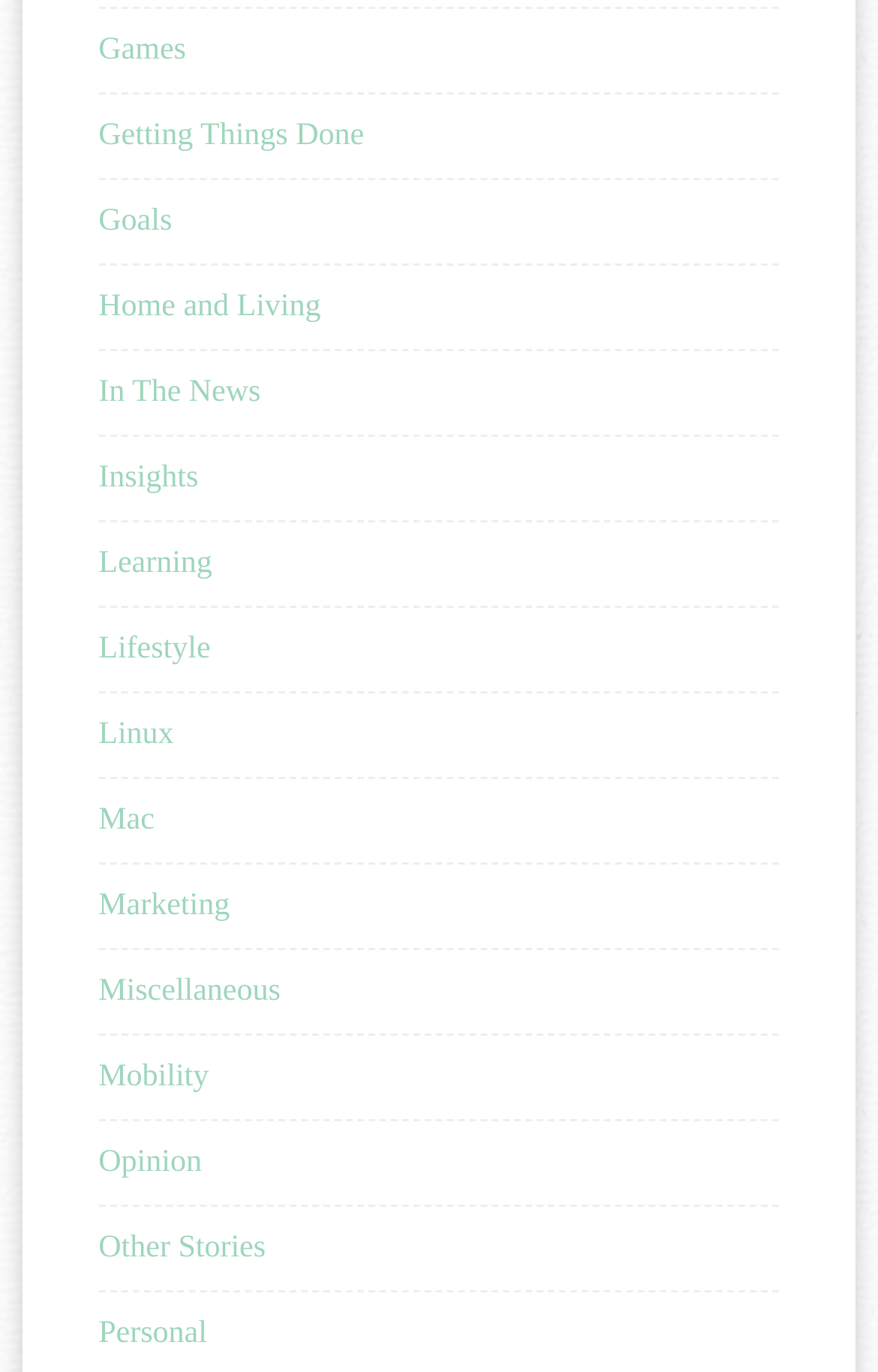Based on the image, please elaborate on the answer to the following question:
Is there a category related to technology on the webpage?

I scanned the list of categories on the webpage and found that there are categories related to technology, such as 'Linux' and 'Mac', which suggests that the webpage has content related to technology.